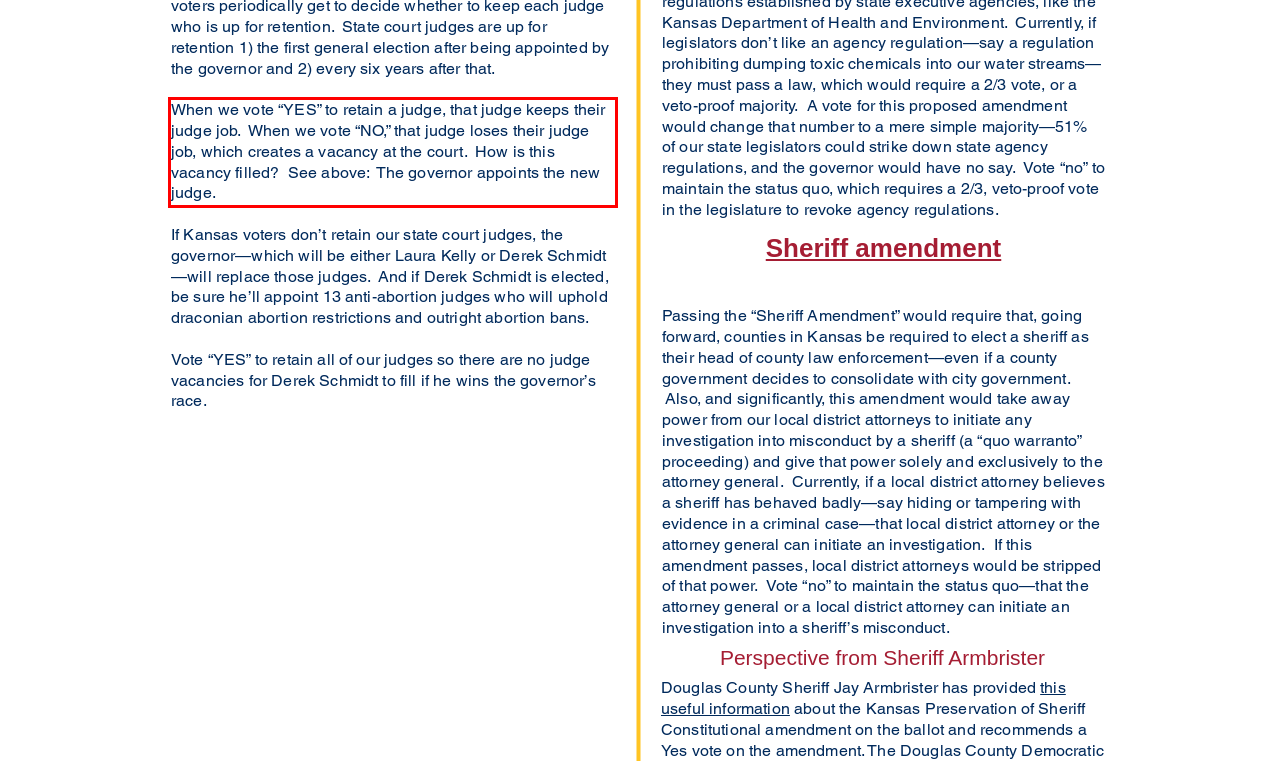From the given screenshot of a webpage, identify the red bounding box and extract the text content within it.

When we vote “YES” to retain a judge, that judge keeps their judge job. When we vote “NO,” that judge loses their judge job, which creates a vacancy at the court. How is this vacancy filled? See above: The governor appoints the new judge.